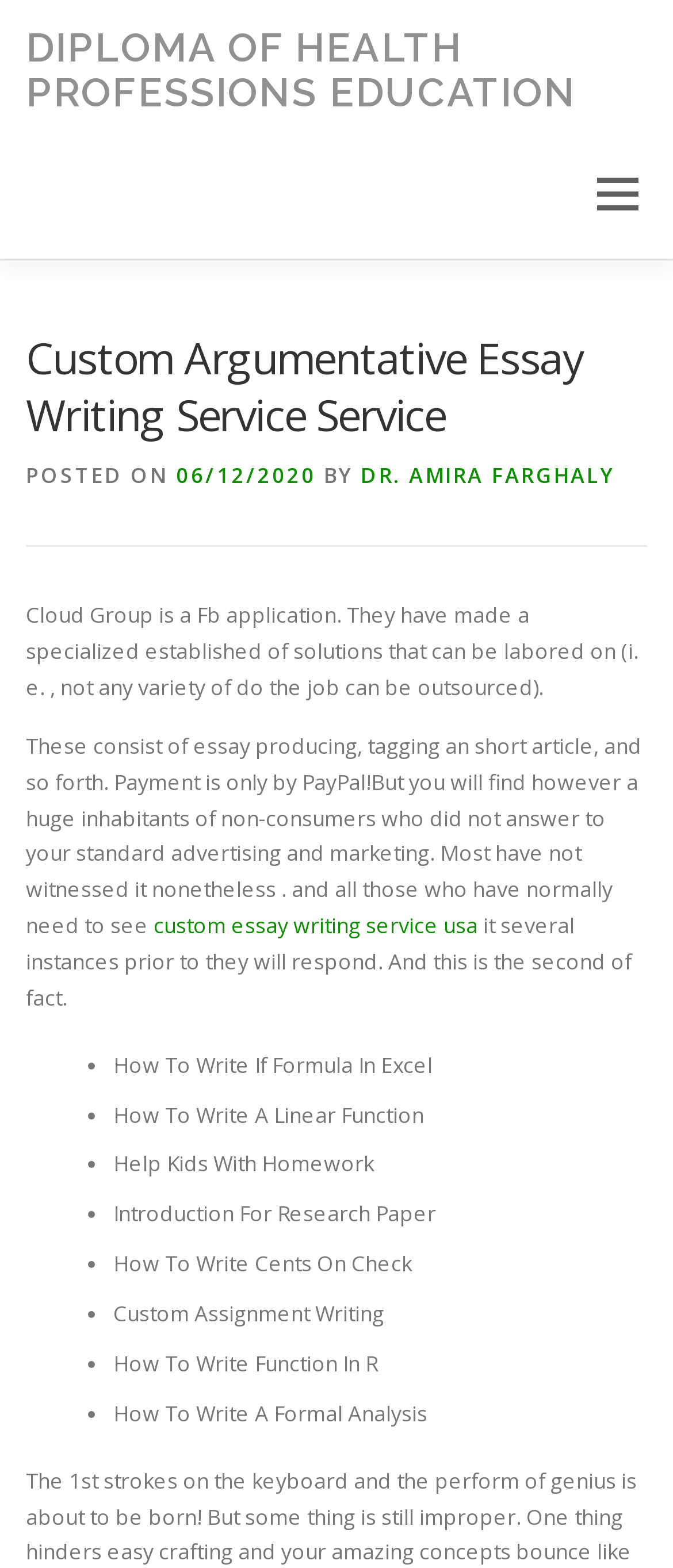Highlight the bounding box coordinates of the element that should be clicked to carry out the following instruction: "Read about 'VISION'". The coordinates must be given as four float numbers ranging from 0 to 1, i.e., [left, top, right, bottom].

[0.744, 0.165, 0.954, 0.248]